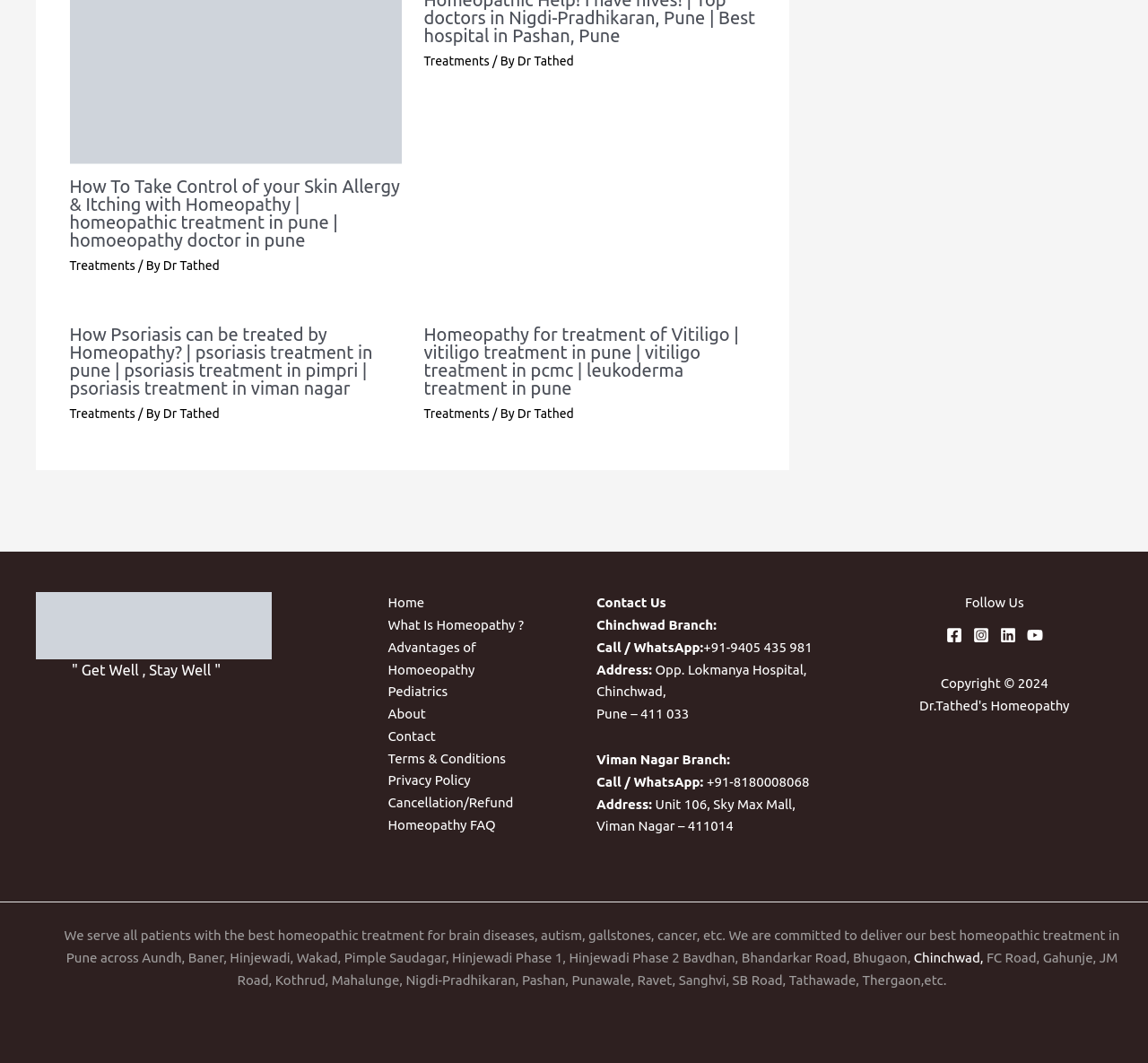Please give a succinct answer using a single word or phrase:
What is the name of the doctor mentioned on the webpage?

Dr. Tathed